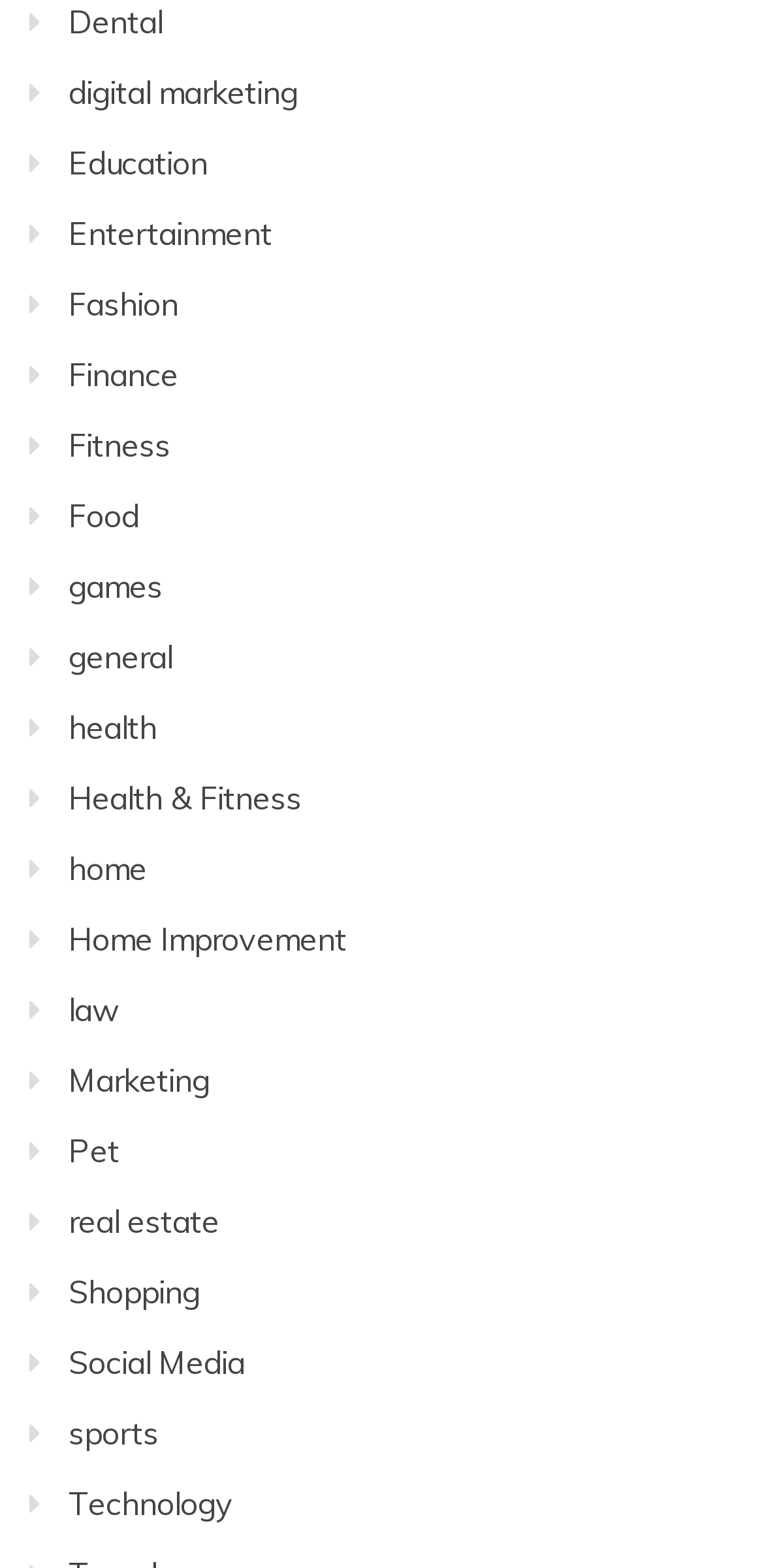Select the bounding box coordinates of the element I need to click to carry out the following instruction: "go to the Health & Fitness section".

[0.09, 0.496, 0.395, 0.521]